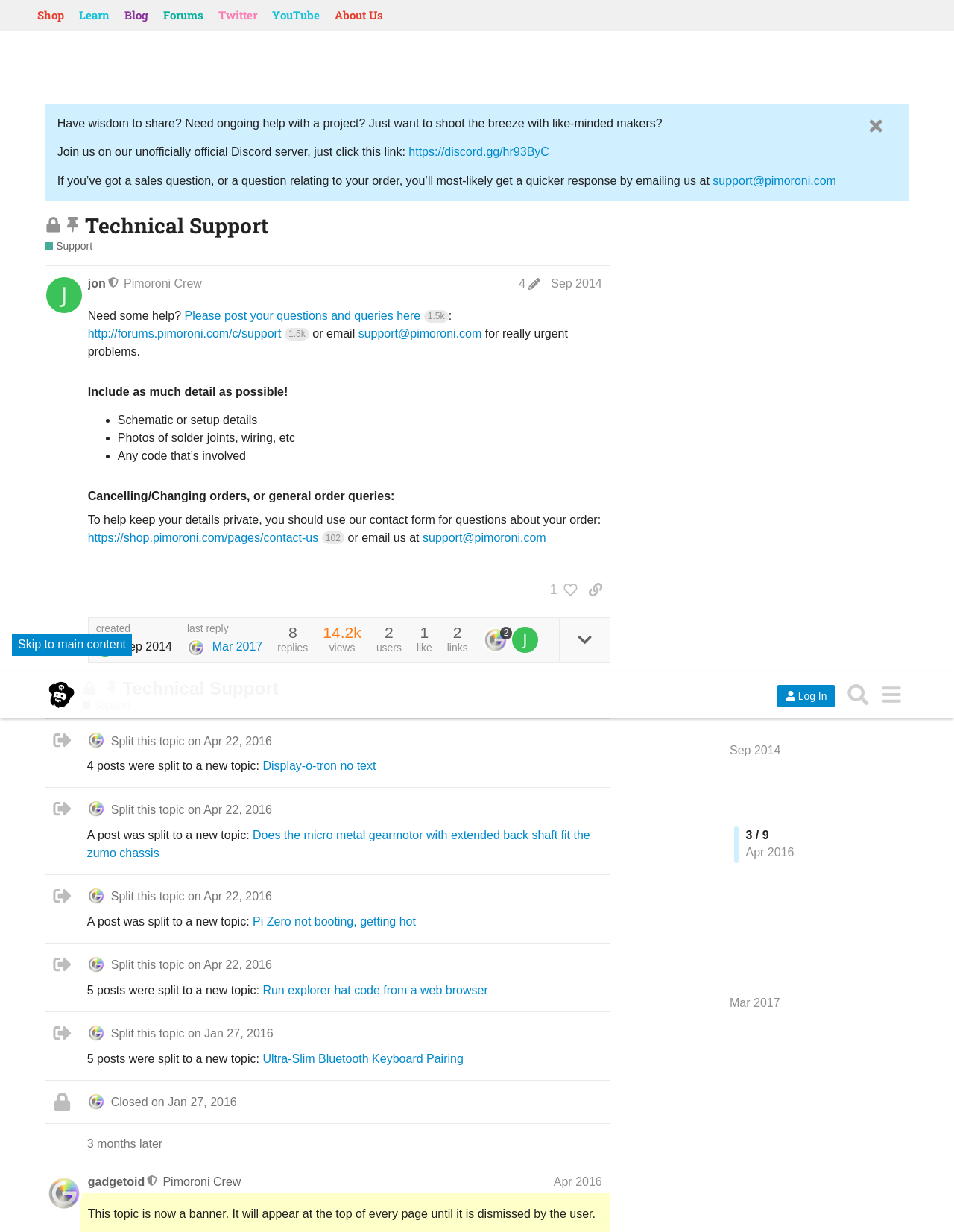Illustrate the webpage's structure and main components comprehensively.

This webpage is a technical support forum, specifically a topic page with multiple posts. At the top, there is a header section with a logo, a link to "Pimoroni Buccaneers", and a heading that reads "Technical Support". Below this, there is a section with a link to "Support" and a button to "Log In". 

On the right side of the page, there are three buttons: "Search", "menu", and a link to "Sep 2014". Below these buttons, there are several links to different months, including "Apr 2016" and "Mar 2017". 

The main content of the page is divided into multiple regions, each representing a post from a user. There are nine posts in total, each with a heading that includes the user's name, a link to their profile, and the date and time of the post. The posts also contain text and links to other topics. Some posts have a "Split this topic" button and a "Closed" label. 

Between the posts, there are static text elements that indicate the time elapsed between the posts, such as "2 years later", "3 months later", and "10 months later". 

At the bottom of the page, there is a button to "Reply" to the topic, and a section labeled "Related Topics" with a heading and possibly some links to related topics.